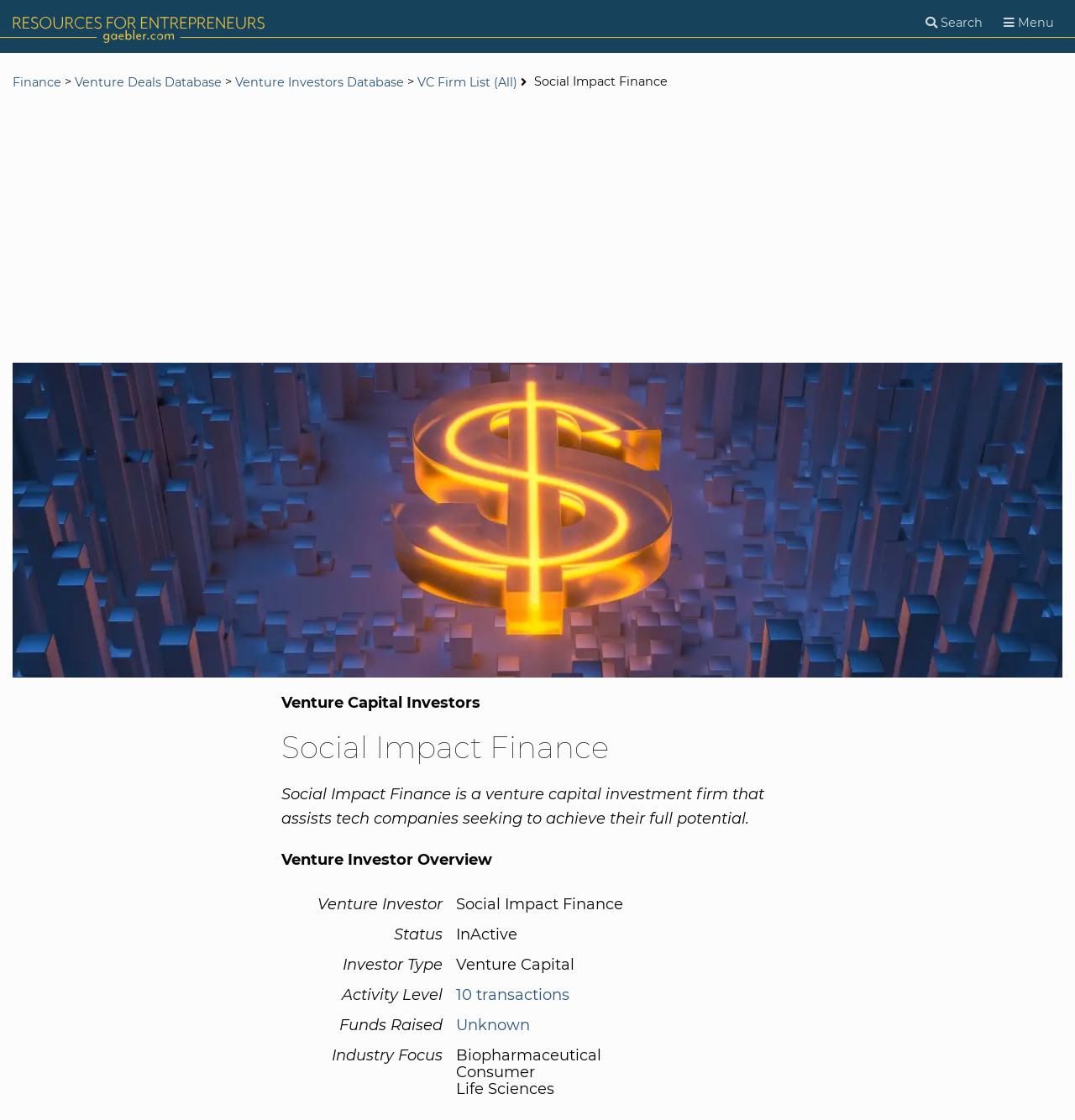From the webpage screenshot, predict the bounding box coordinates (top-left x, top-left y, bottom-right x, bottom-right y) for the UI element described here: 10 transactions

[0.424, 0.88, 0.53, 0.895]